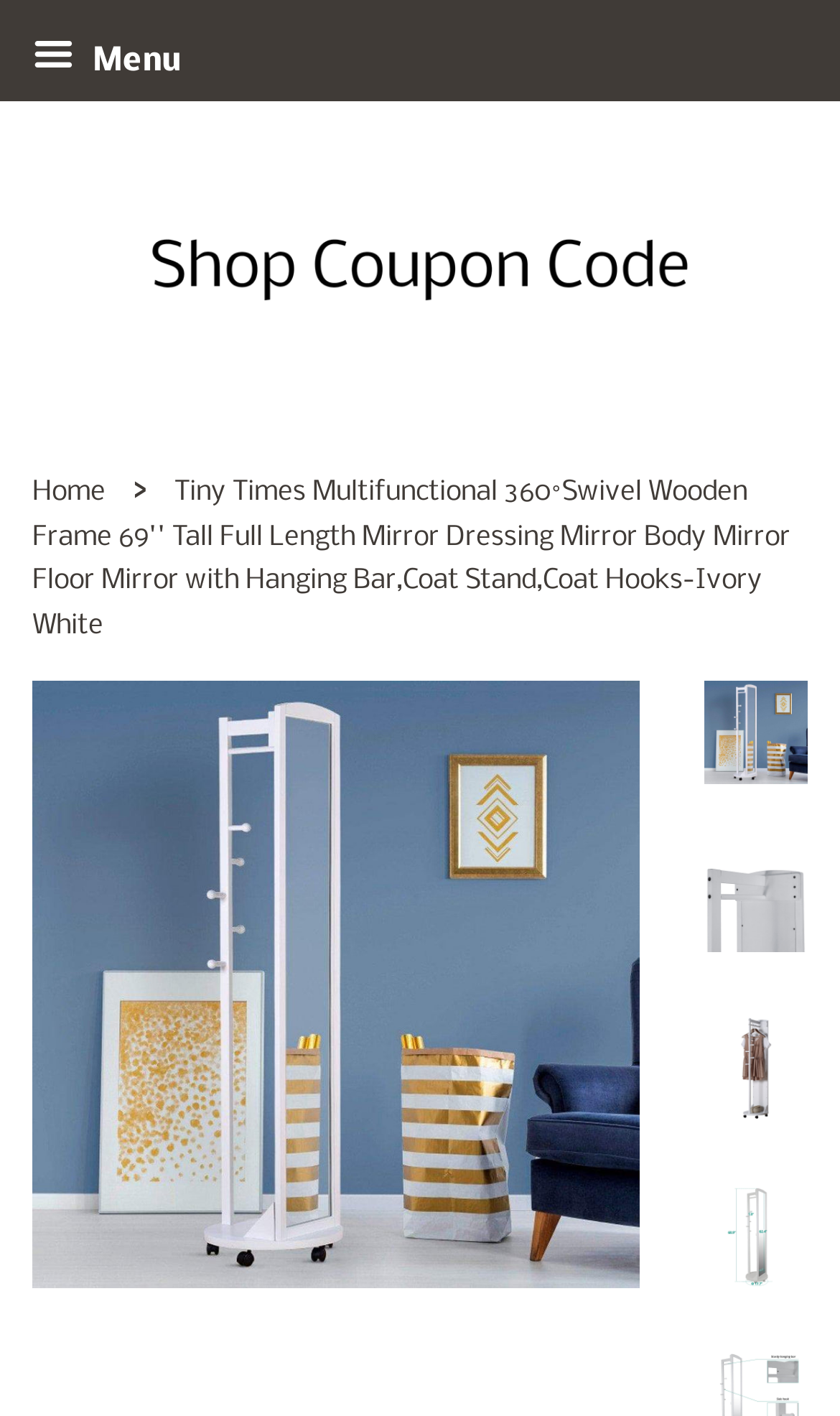Refer to the image and provide an in-depth answer to the question:
What is the color of the mirror frame?

The image and link descriptions mention 'ivory white' as the color of the mirror frame, which suggests that this is the available color option for the product.